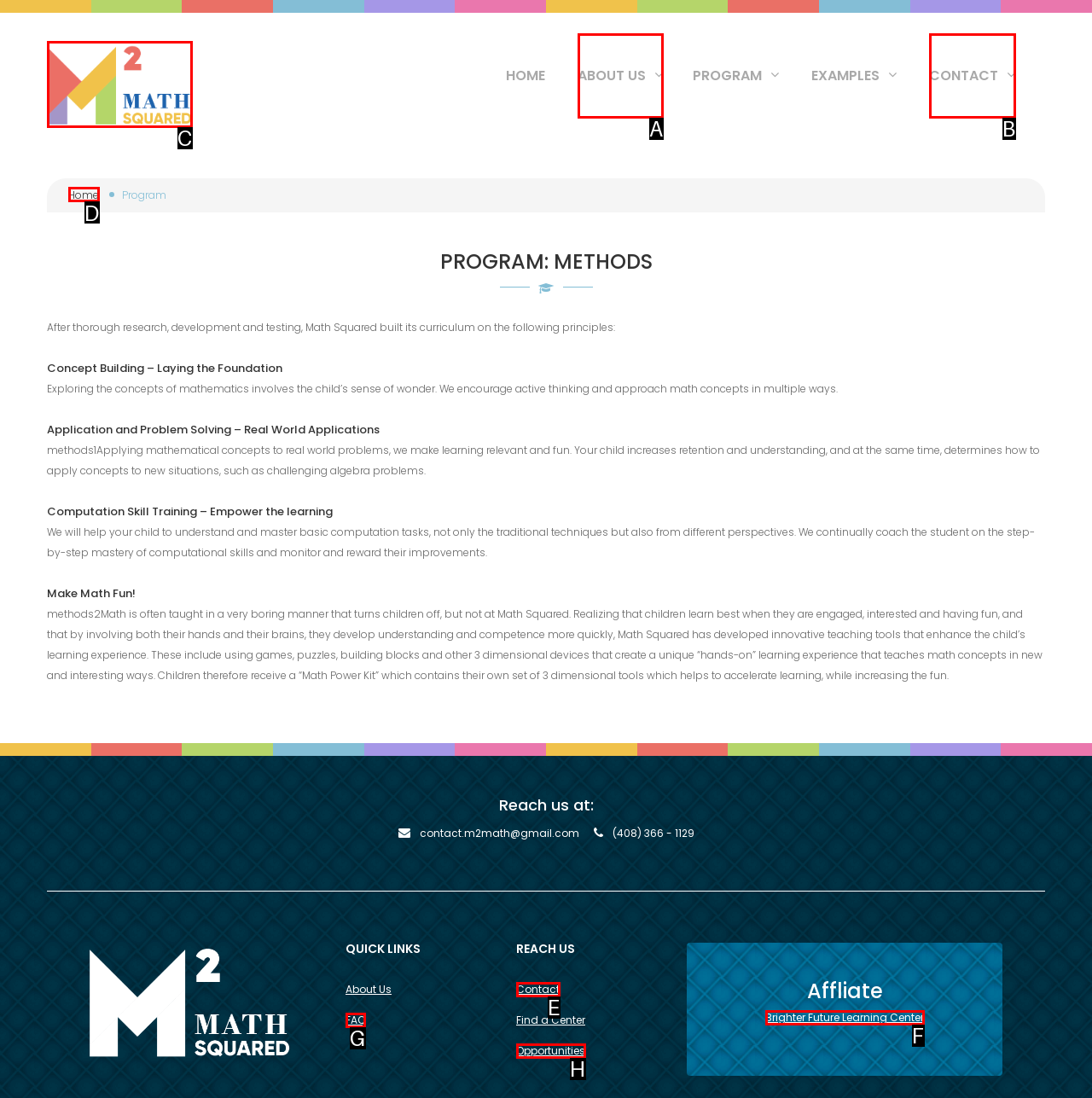Choose the HTML element that should be clicked to accomplish the task: Click on the M2Math link. Answer with the letter of the chosen option.

C